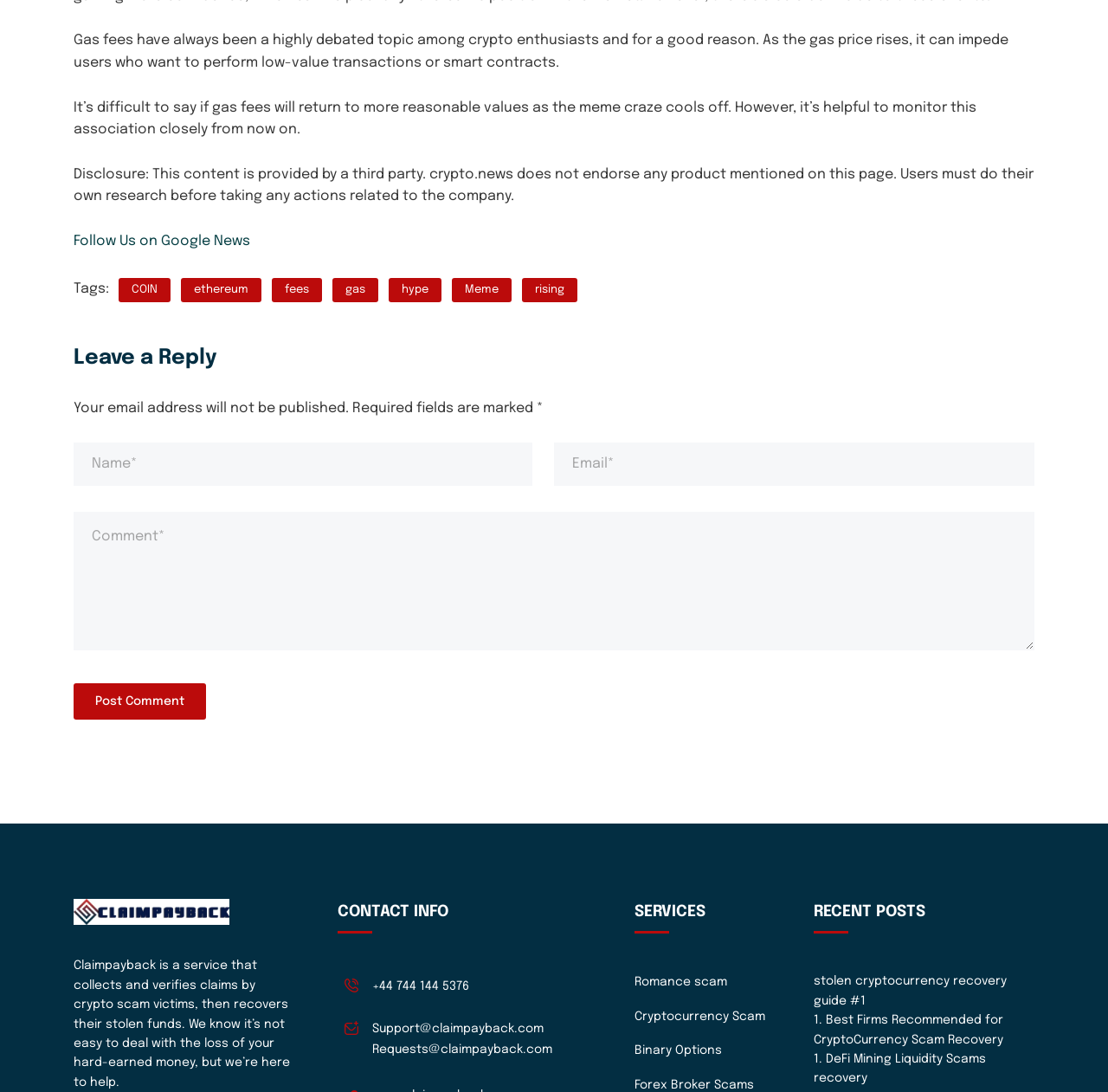Can you find the bounding box coordinates of the area I should click to execute the following instruction: "Follow us on Google News"?

[0.066, 0.214, 0.226, 0.227]